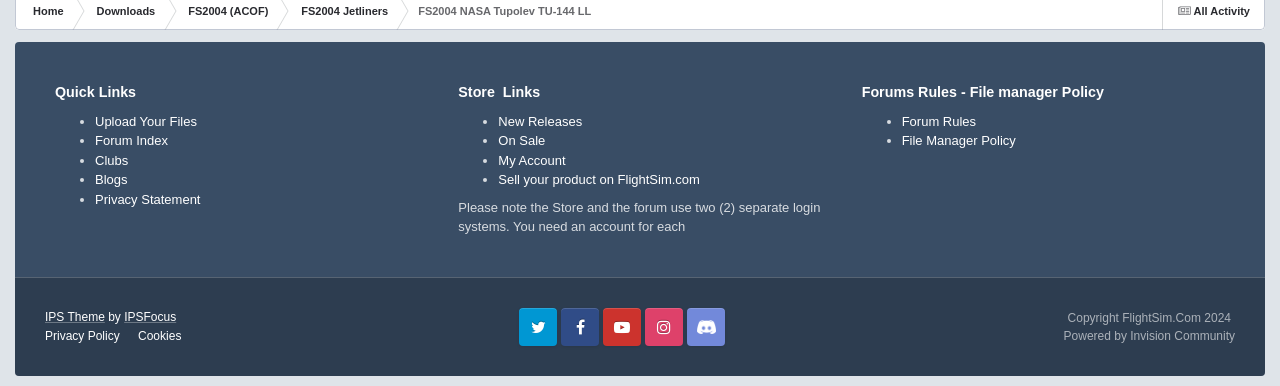Could you determine the bounding box coordinates of the clickable element to complete the instruction: "Explore China news"? Provide the coordinates as four float numbers between 0 and 1, i.e., [left, top, right, bottom].

None